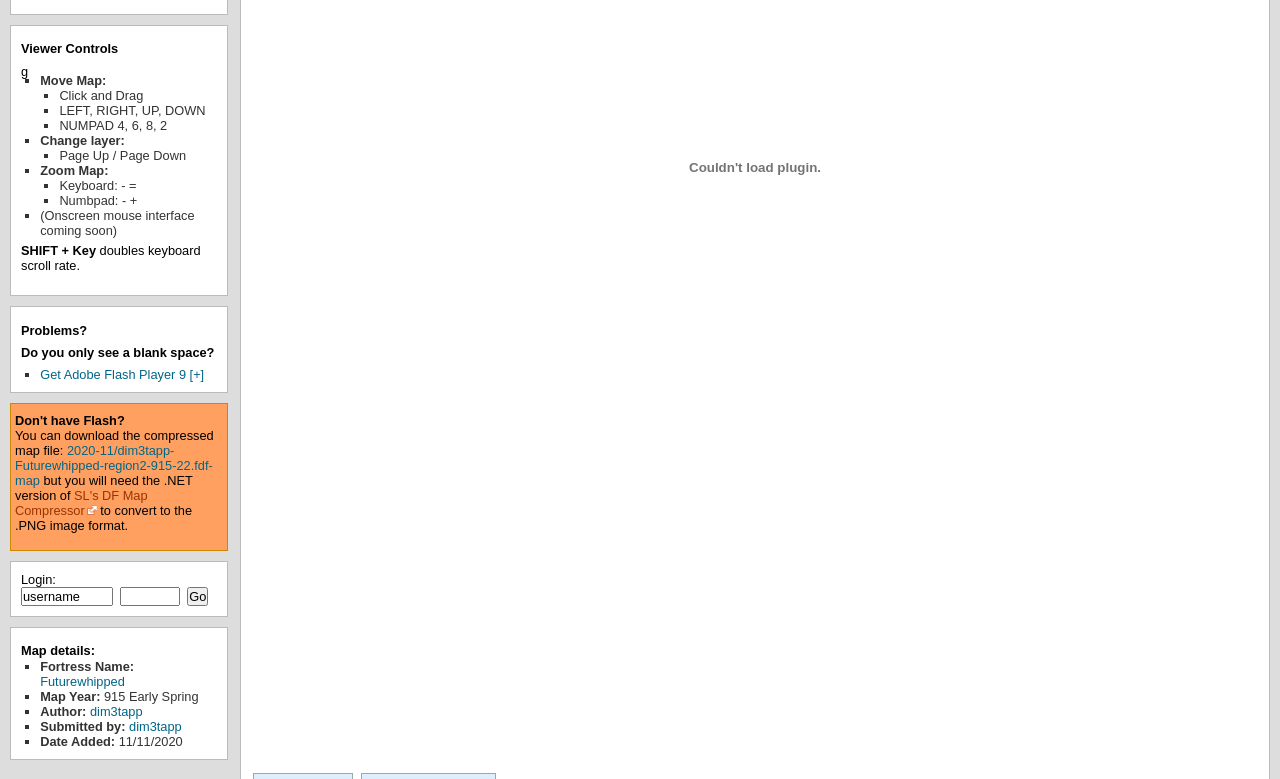Using the description "dim3tapp", locate and provide the bounding box of the UI element.

[0.07, 0.904, 0.111, 0.923]